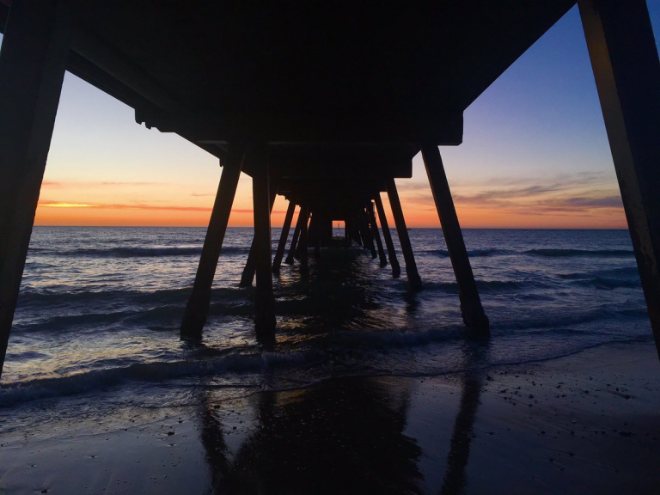Kindly respond to the following question with a single word or a brief phrase: 
What time of day is depicted in the image?

Sunset